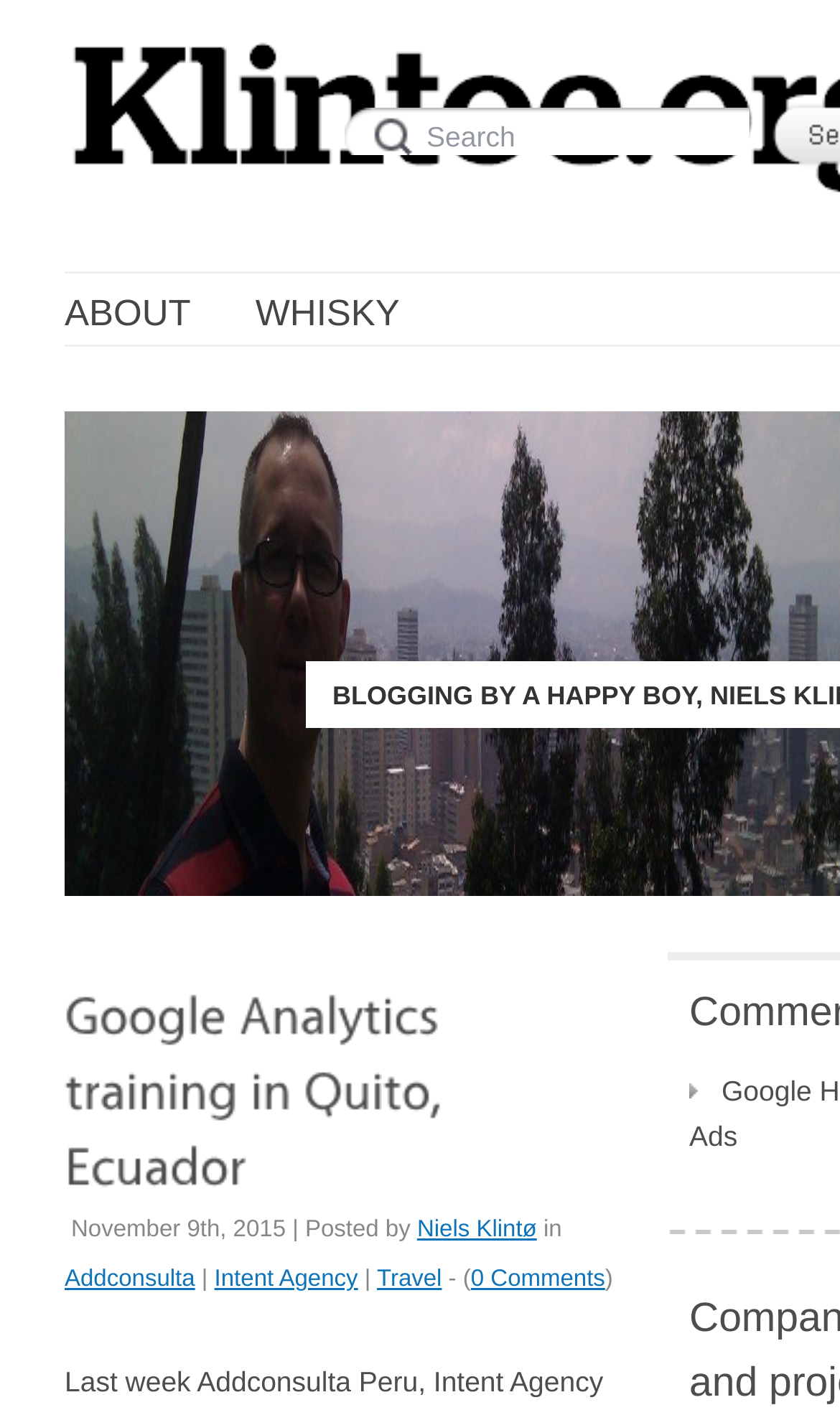Please give the bounding box coordinates of the area that should be clicked to fulfill the following instruction: "search for something". The coordinates should be in the format of four float numbers from 0 to 1, i.e., [left, top, right, bottom].

[0.41, 0.076, 0.892, 0.11]